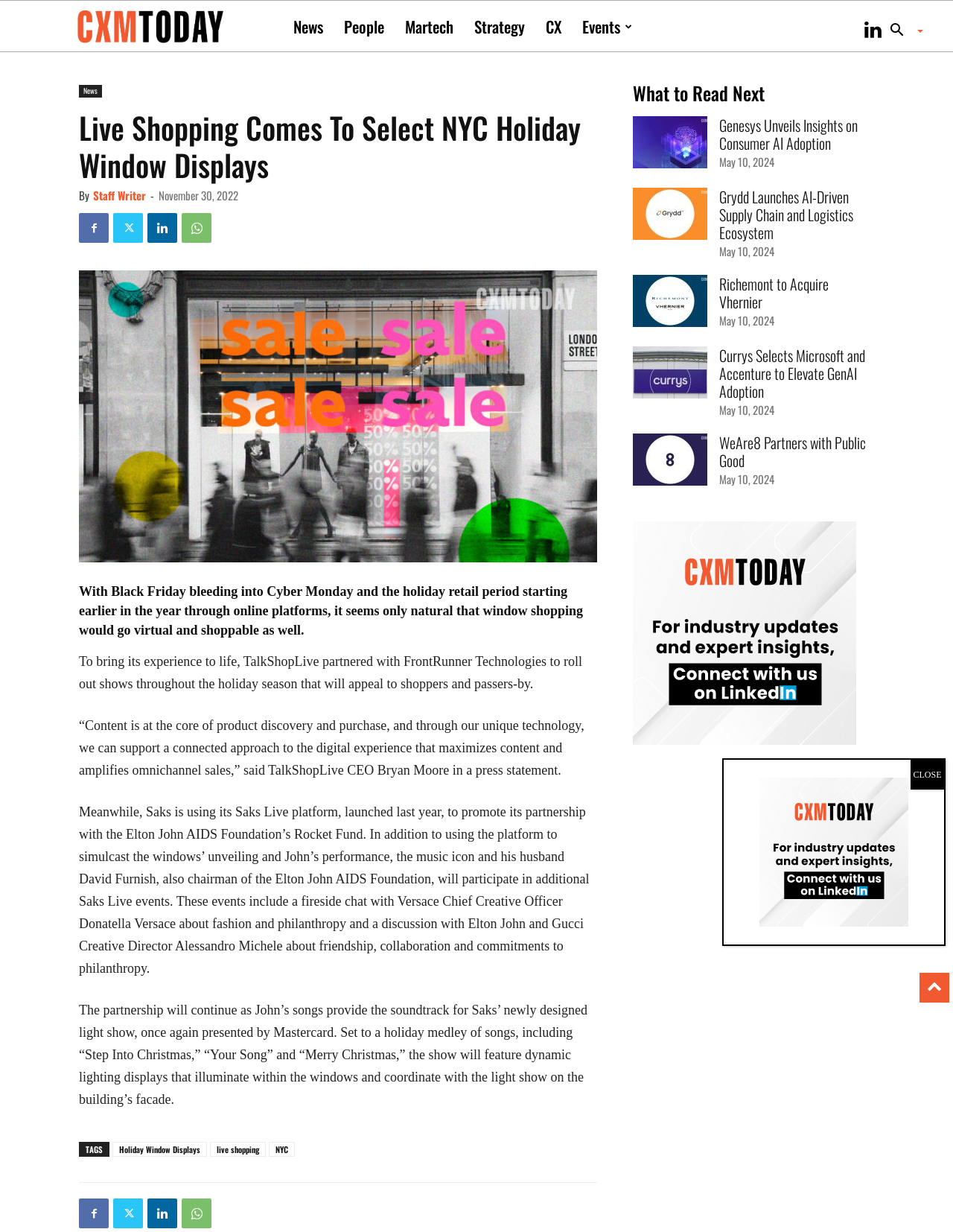Write an exhaustive caption that covers the webpage's main aspects.

This webpage is about Live Shopping Comes To Select NYC Holiday Window Displays. At the top, there is a logo and a navigation menu with links to "News", "People", "Martech", "Strategy", "CX", and "Events". On the right side of the navigation menu, there is a search button.

Below the navigation menu, there is a heading that reads "Live Shopping Comes To Select NYC Holiday Window Displays" followed by the author's name and the date of publication, November 30, 2022. 

The main content of the webpage is divided into several sections. The first section discusses how window shopping is going virtual and shoppable. It mentions that TalkShopLive has partnered with FrontRunner Technologies to roll out shows throughout the holiday season. 

The next section talks about Saks using its Saks Live platform to promote its partnership with the Elton John AIDS Foundation’s Rocket Fund. It also mentions that Elton John and his husband David Furnish will participate in additional Saks Live events.

The webpage also features a section with tags, including "Holiday Window Displays", "live shopping", and "NYC".

On the right side of the webpage, there is a section titled "What to Read Next" with several links to news articles, including "New Genesys Report Finds That All Generations Are Ready for AI", "Grydd Launches Transformative New AI-Driven Supply Chain", and "Richemont to acquire Italian jewellery brand Vhernier". Each article has a heading, a brief summary, and an image.

At the bottom of the webpage, there is a banner advertisement for CXM Today.